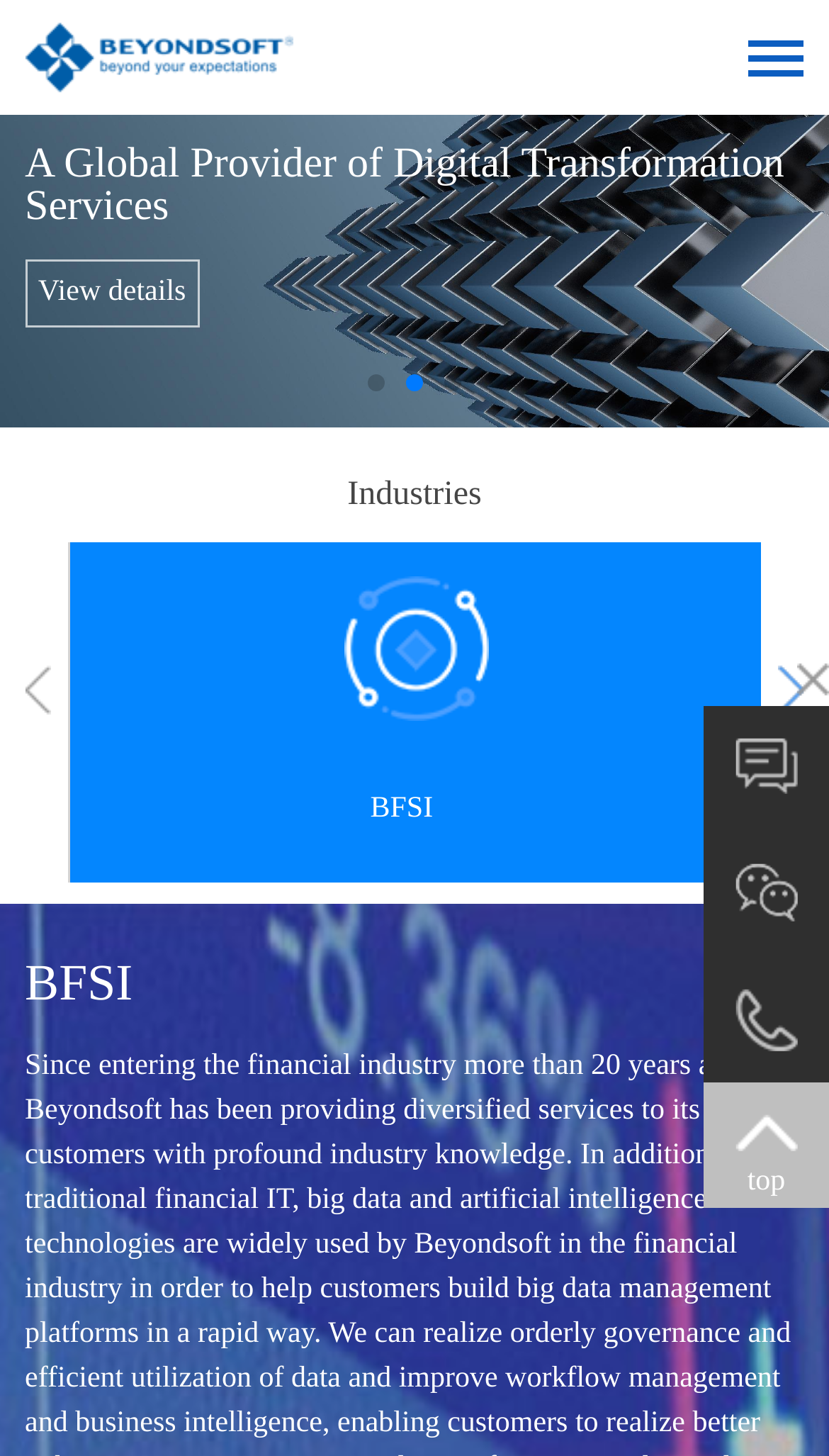Give a concise answer using one word or a phrase to the following question:
What is the position of the 'Online Message' link?

Bottom right